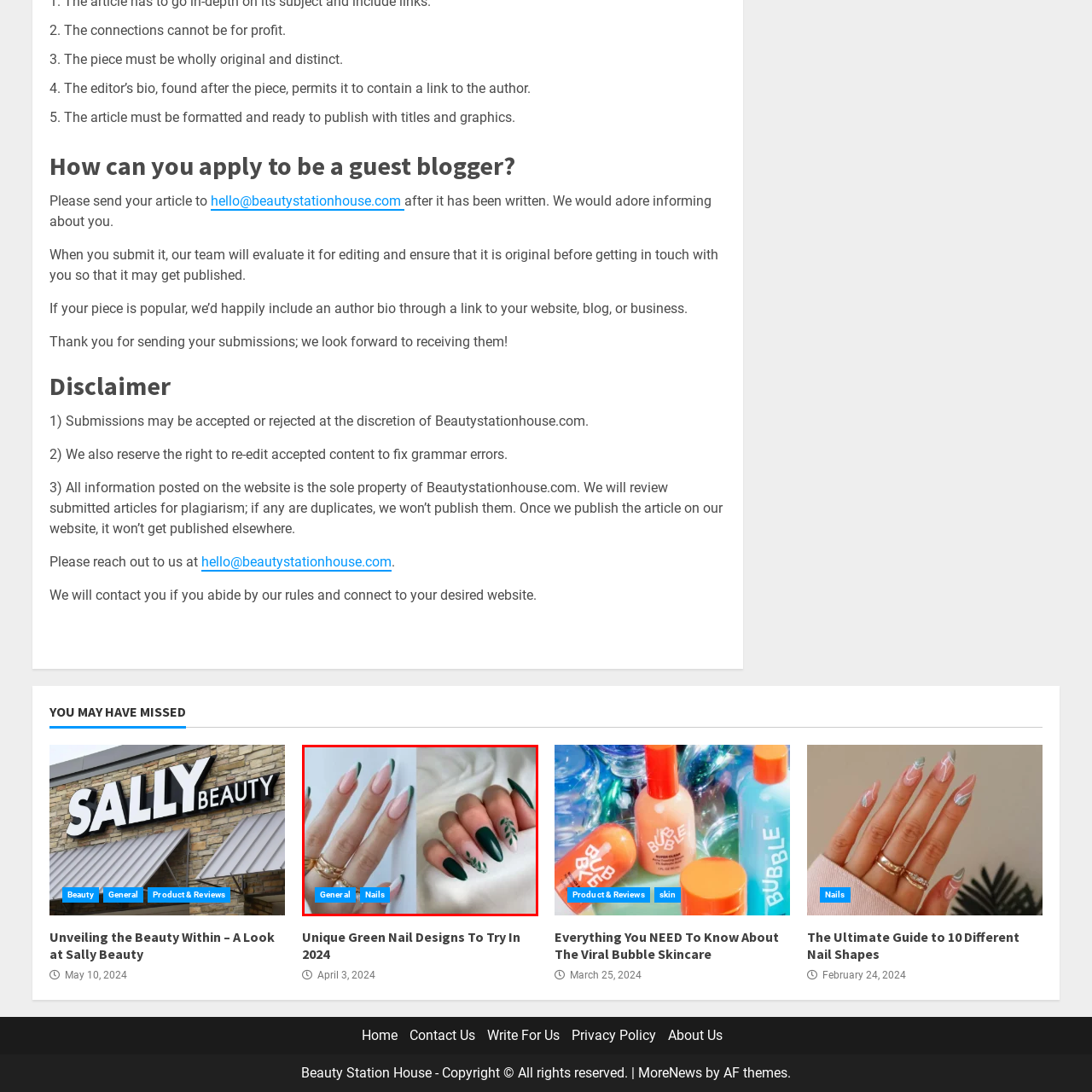View the section of the image outlined in red, What is the theme of the nail design showcased? Provide your response in a single word or brief phrase.

Unique Green Nail Designs